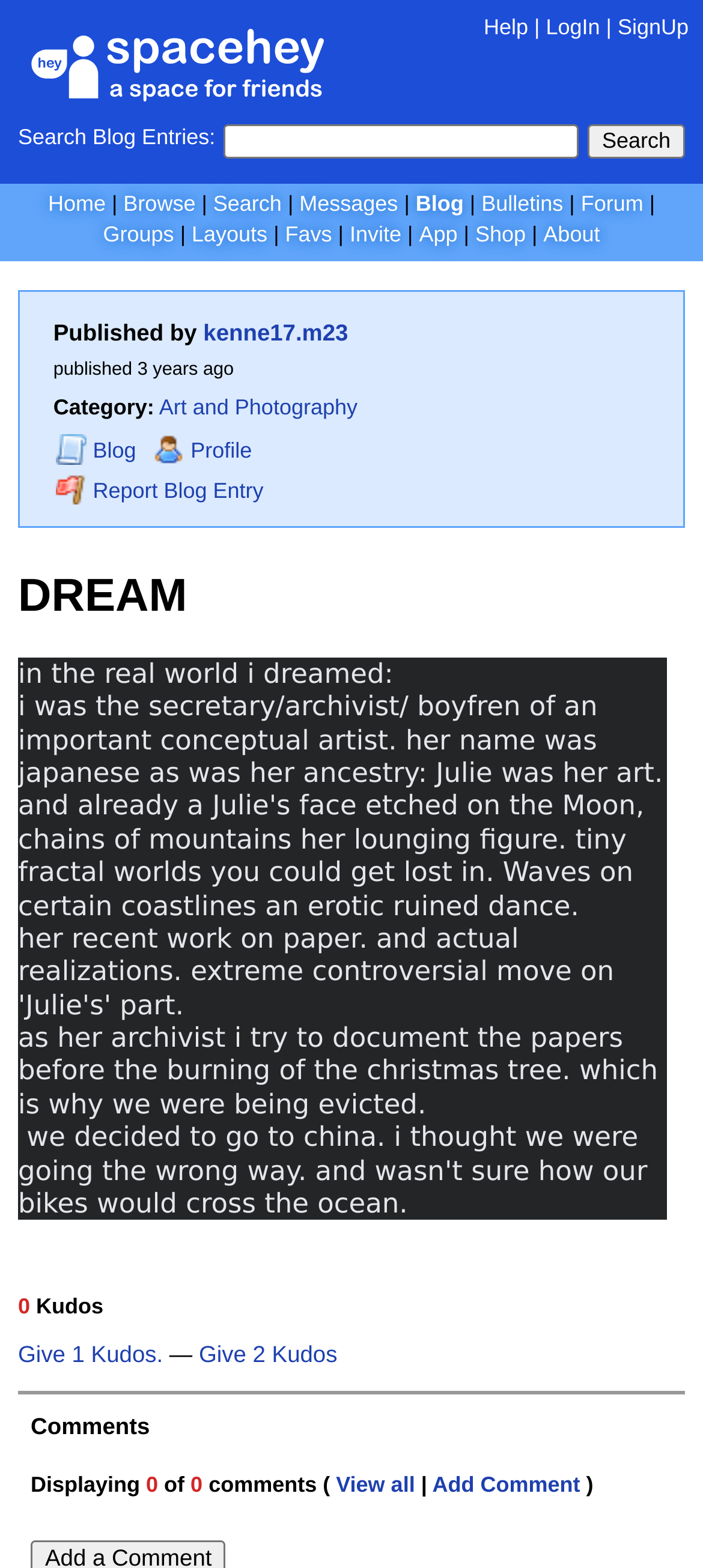Pinpoint the bounding box coordinates of the area that should be clicked to complete the following instruction: "Search Blog Entries". The coordinates must be given as four float numbers between 0 and 1, i.e., [left, top, right, bottom].

[0.026, 0.079, 0.974, 0.102]